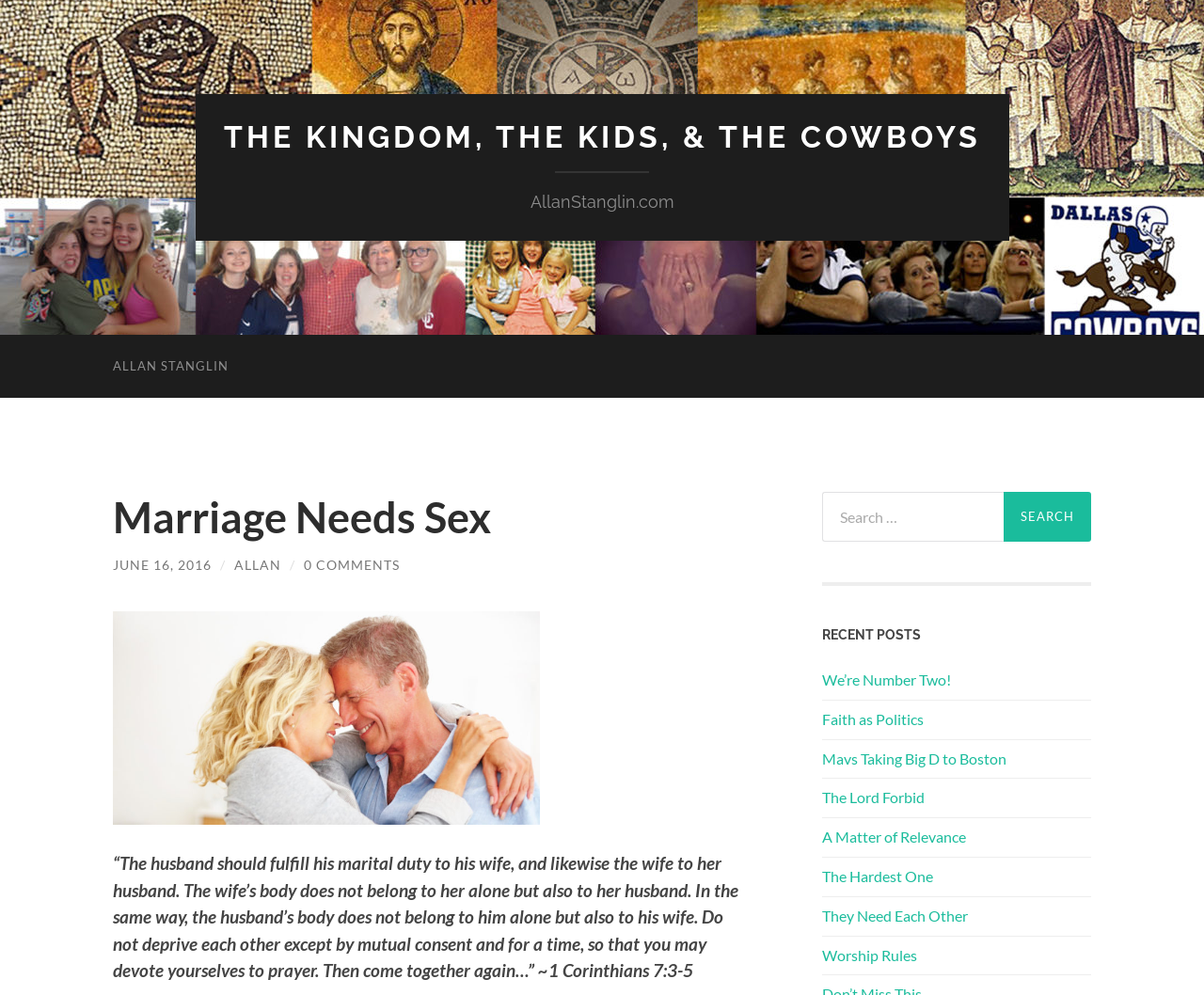What is the purpose of the search box?
Based on the image, please offer an in-depth response to the question.

The search box is located in the region with bounding box coordinates [0.683, 0.494, 0.906, 0.544] and contains the text 'Search for:' and a search button, indicating that it is used to search the website for specific content.